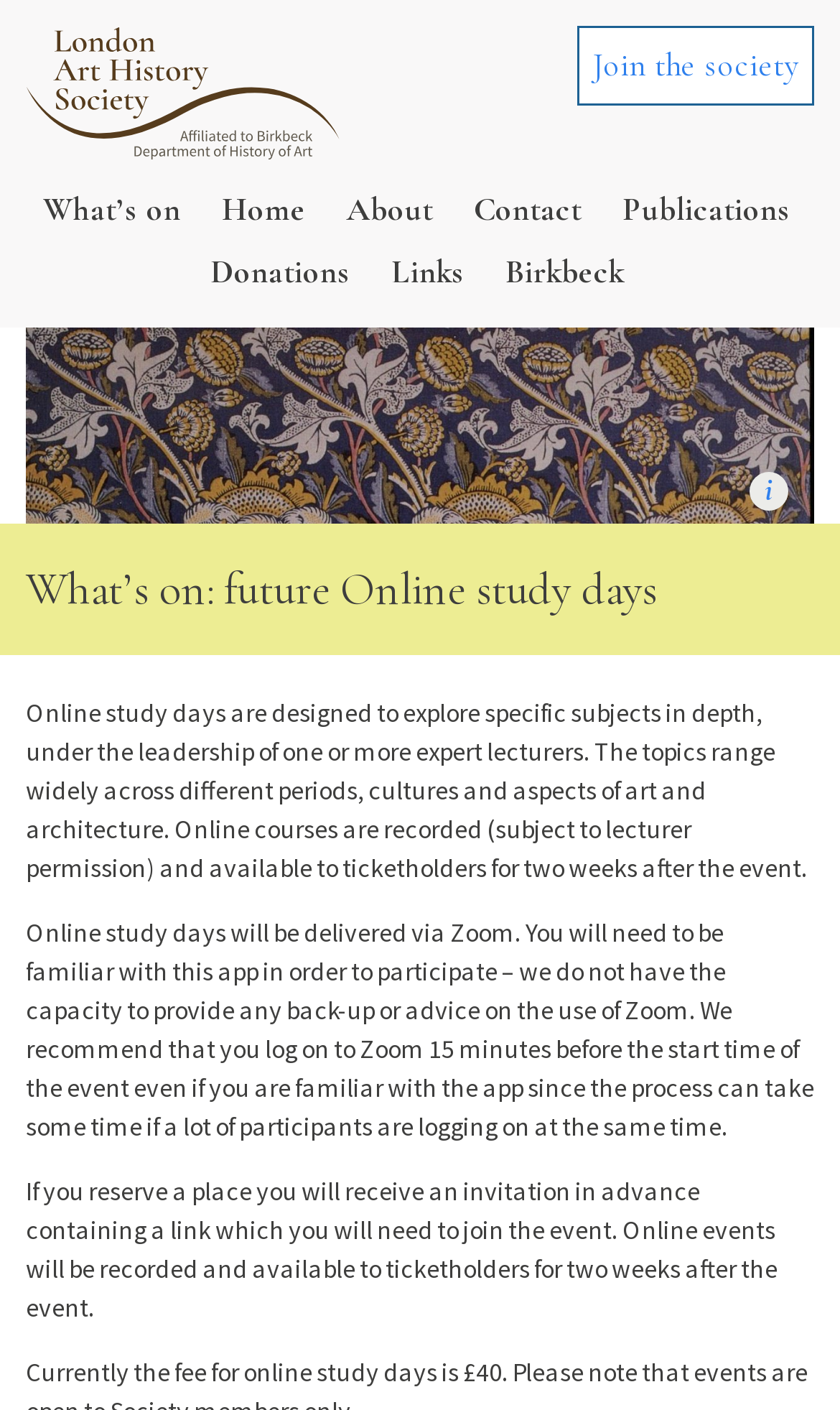What is the purpose of online study days?
From the screenshot, provide a brief answer in one word or phrase.

Explore specific subjects in depth